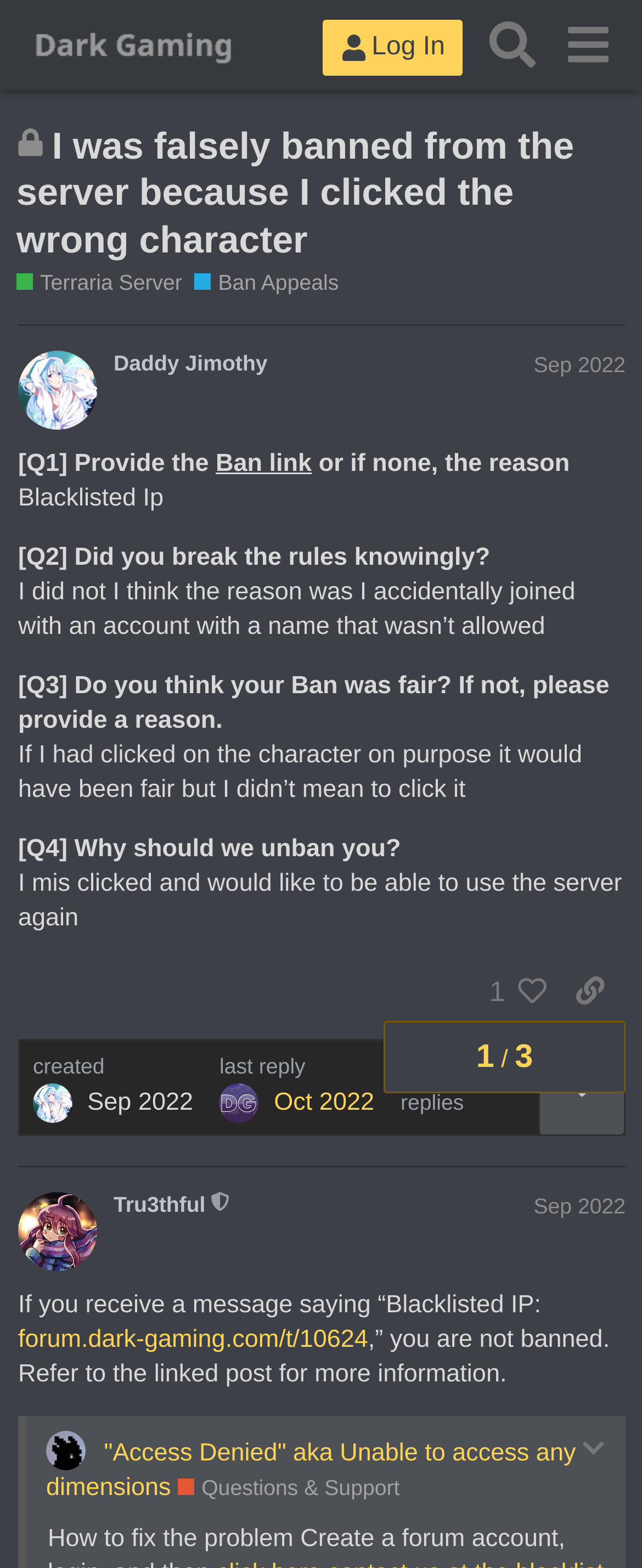Please give the bounding box coordinates of the area that should be clicked to fulfill the following instruction: "Read the post by Daddy Jimothy". The coordinates should be in the format of four float numbers from 0 to 1, i.e., [left, top, right, bottom].

[0.028, 0.206, 0.974, 0.743]